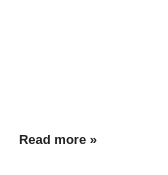Detail every aspect of the image in your caption.

The image titled "Insurance Reporting" is part of a section that emphasizes the comprehensive range of services offered by O2I in the field of business process management (BPM) for insurance. Positioned alongside a brief heading about "Insurance Reporting Services," this image serves as a visual representation of O2I's capabilities in effectively managing insurance-related reporting functions. Below the image, there is a "Read more »" link, inviting readers to delve deeper into the specifics of these services and understand how they can benefit from O2I’s expertise in streamlining insurance reporting processes.